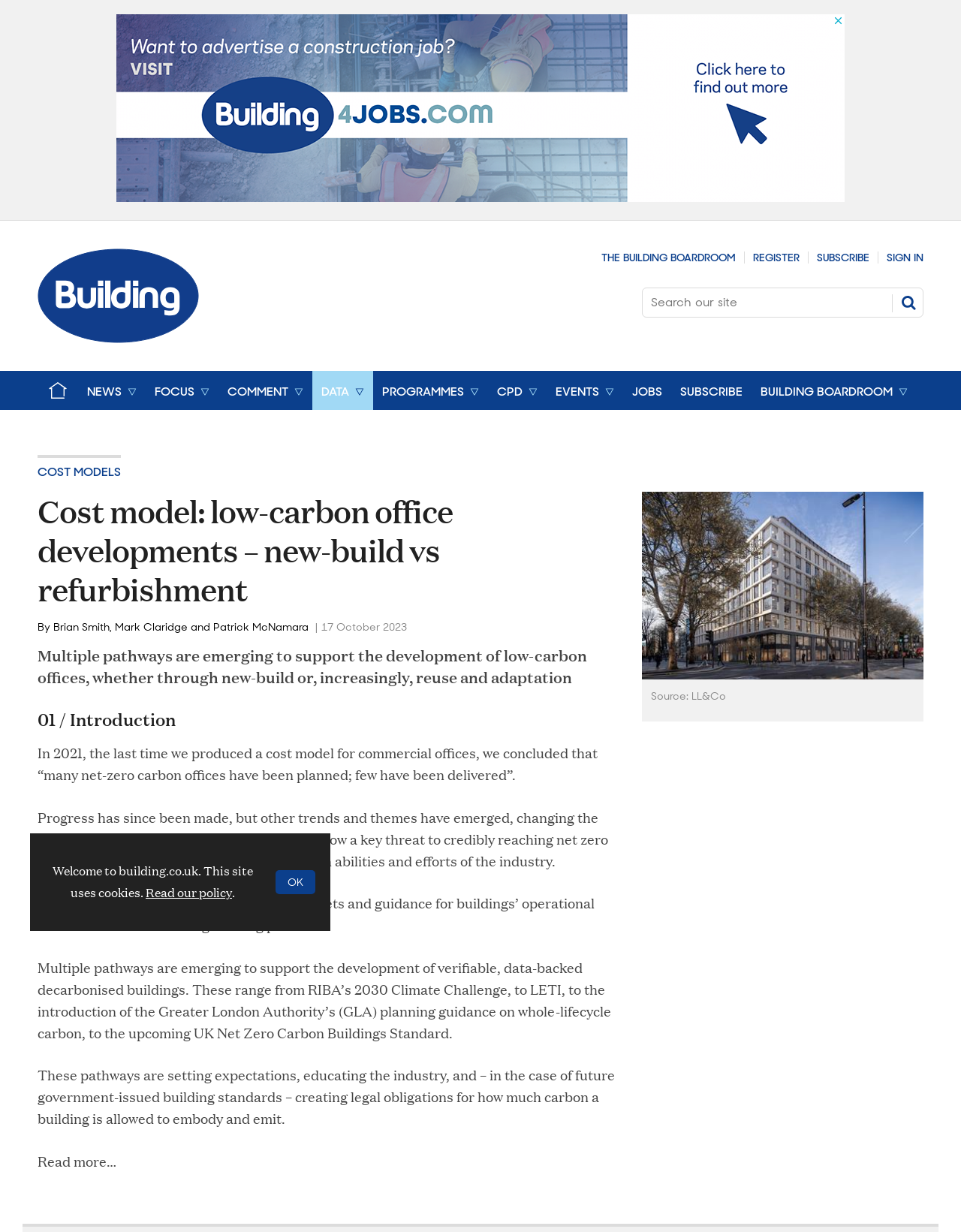Locate the bounding box coordinates of the element I should click to achieve the following instruction: "Sign in".

[0.923, 0.204, 0.961, 0.214]